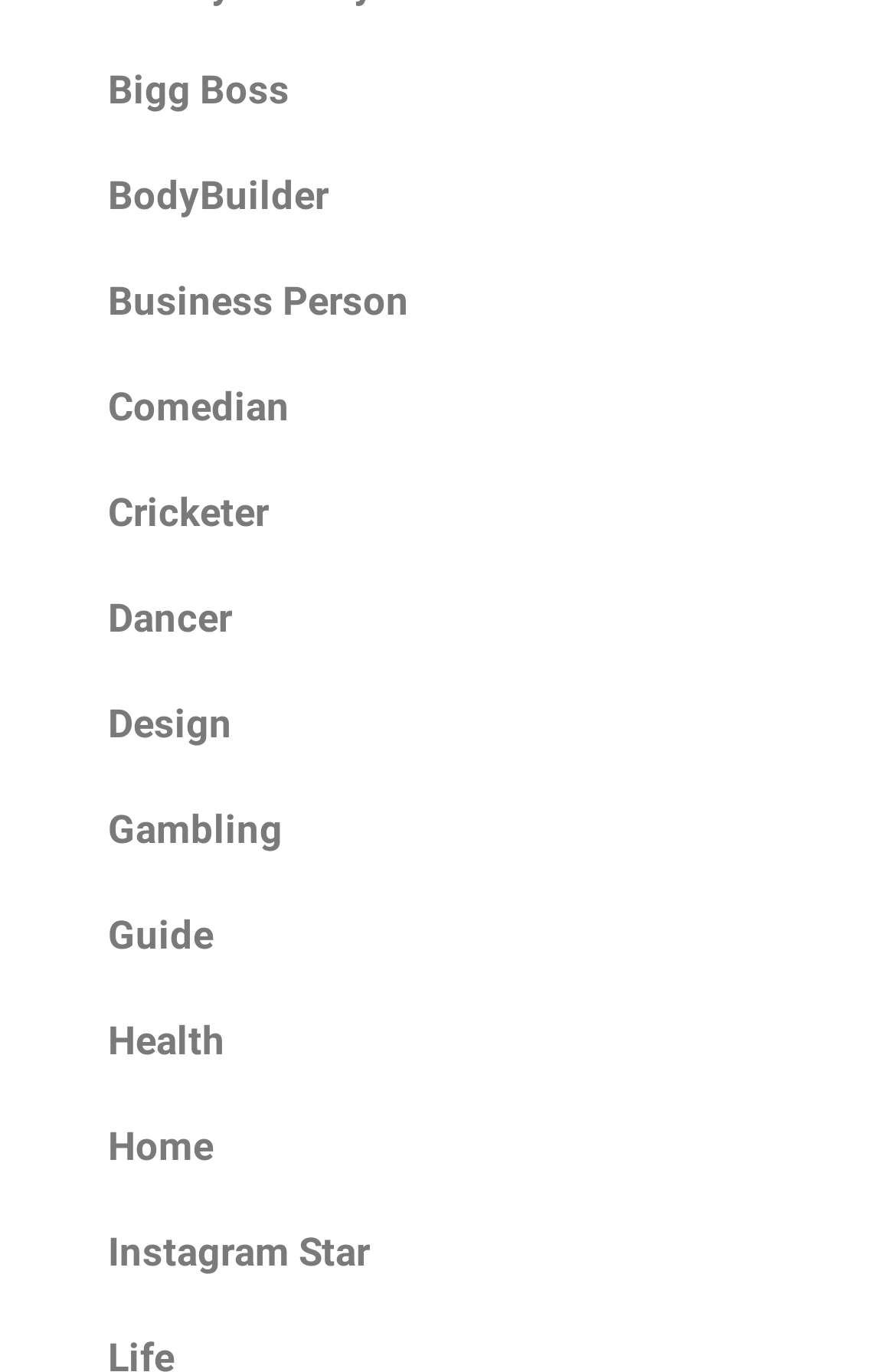Find the bounding box coordinates of the element to click in order to complete this instruction: "go to Cricketer page". The bounding box coordinates must be four float numbers between 0 and 1, denoted as [left, top, right, bottom].

[0.069, 0.334, 0.931, 0.411]